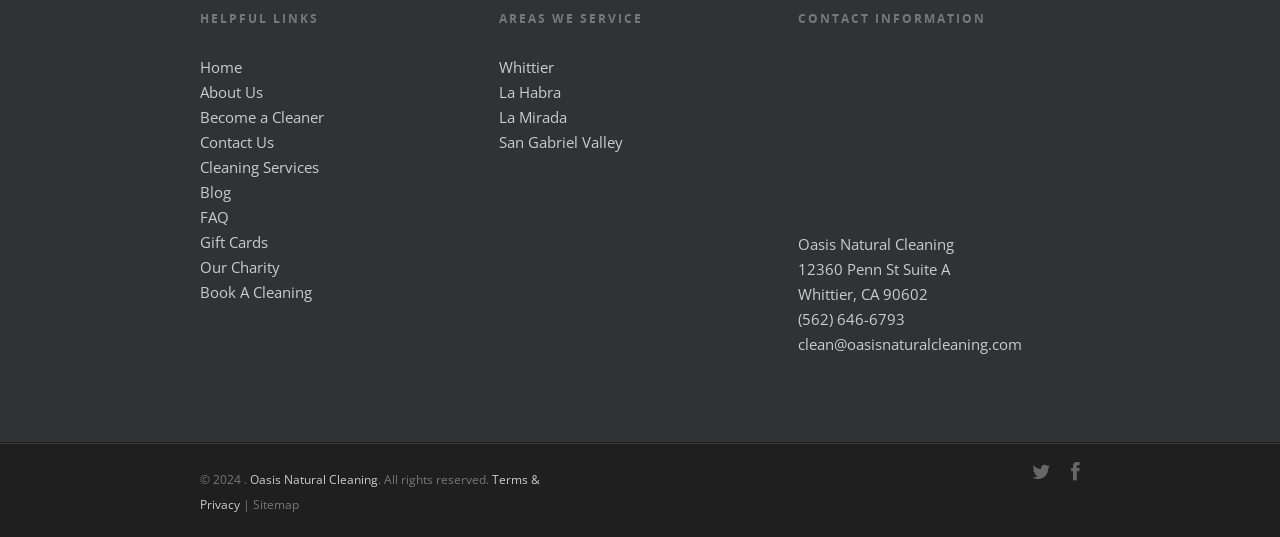Could you determine the bounding box coordinates of the clickable element to complete the instruction: "Read news about Bunker Market"? Provide the coordinates as four float numbers between 0 and 1, i.e., [left, top, right, bottom].

None